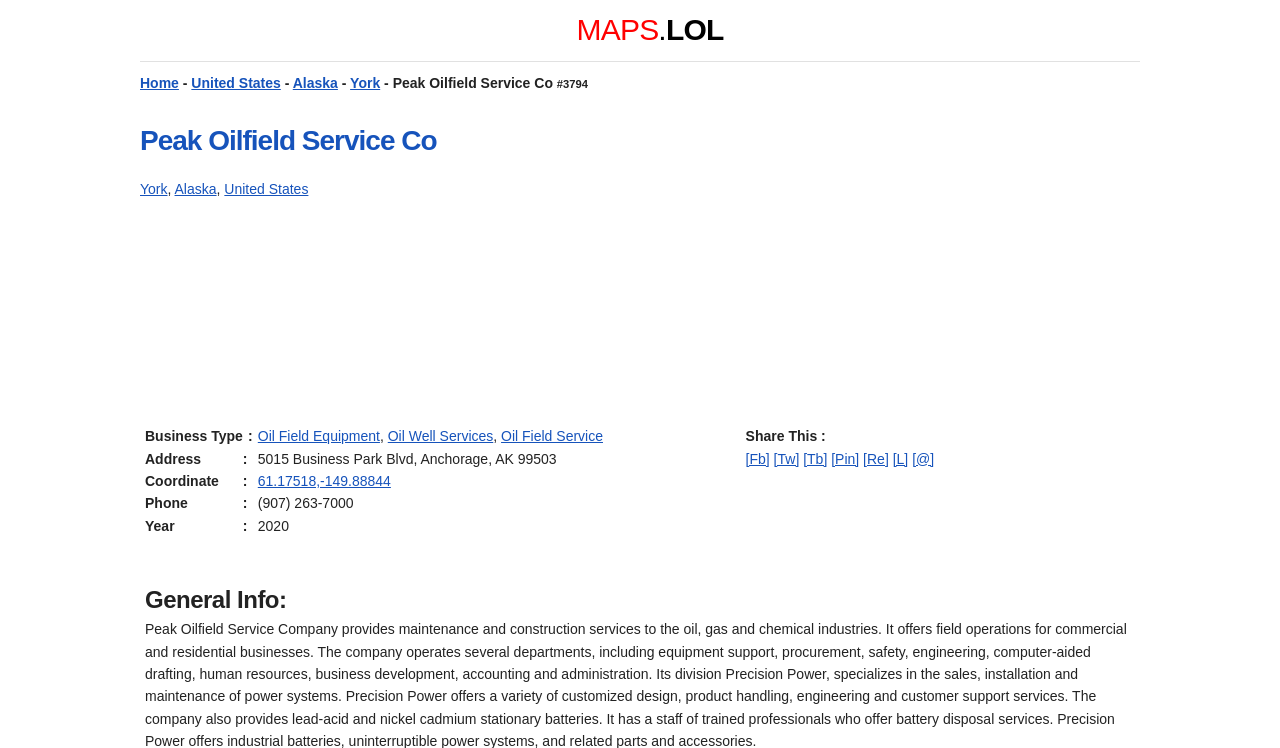Offer a detailed account of what is visible on the webpage.

This webpage is about Peak Oilfield Service Co, a company based in York, Alaska. At the top, there is a heading "MAPS.LOL" with a link to it. Below that, there are navigation links to "Home", "United States", "Alaska", and "York". The company name "Peak Oilfield Service Co" is also displayed with a link to it.

On the left side, there is an iframe that takes up most of the vertical space. To the right of the iframe, there is a table with four rows. The first row displays the business type, which is "Oil Field Equipment, Oil Well Services, Oil Field Service", with each type being a link. The second row shows the address, "5015 Business Park Blvd, Anchorage, AK 99503". The third row displays the coordinates, "61.17518,-149.88844", which is also a link. The fourth row shows the phone number, "(907) 263-7000".

Below the table, there are social media sharing links, including Facebook, Twitter, Tumblr, Pinterest, Reddit, LinkedIn, and an @ symbol. Finally, there is a heading "General Info:" at the bottom of the page.